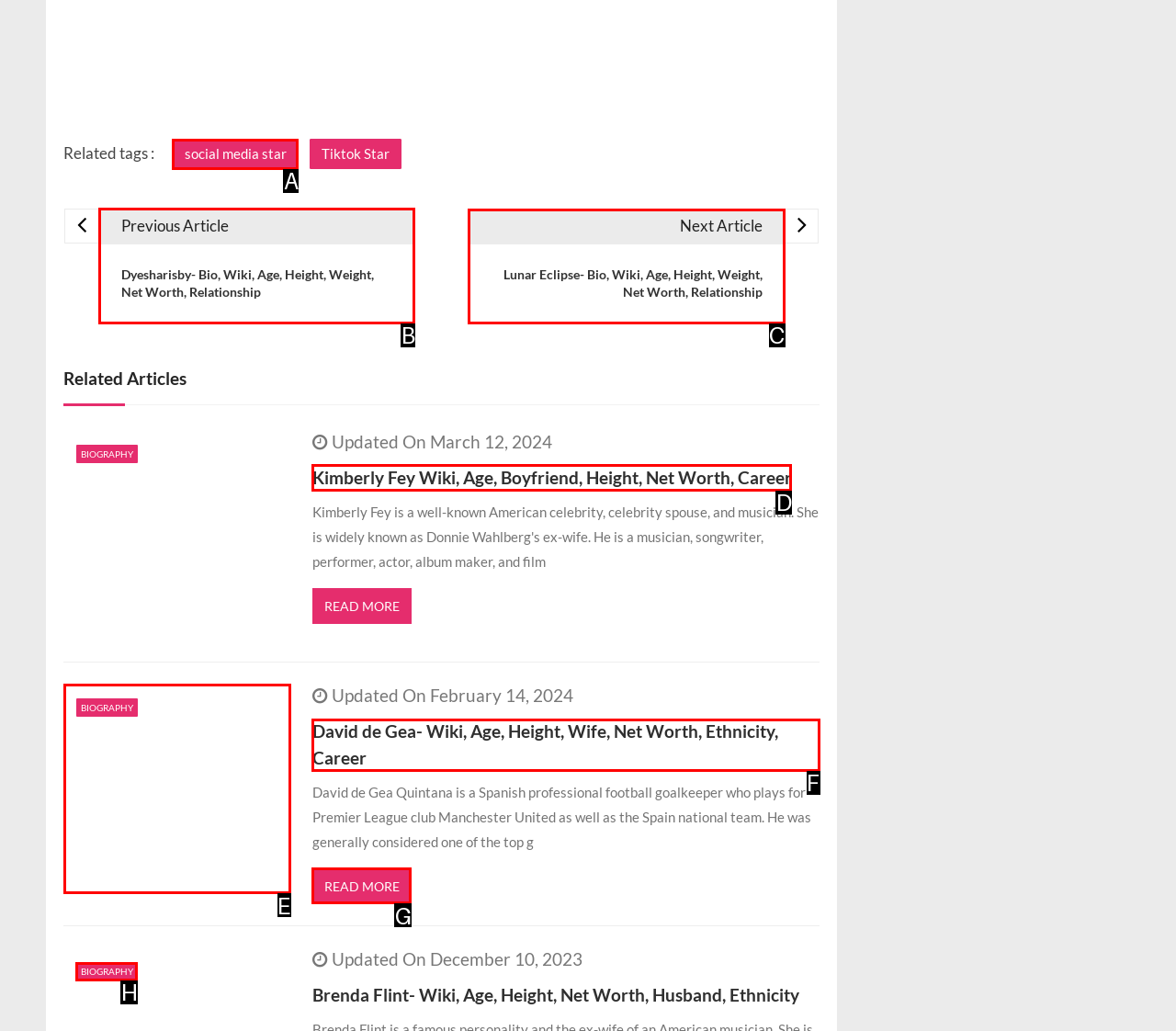From the options shown in the screenshot, tell me which lettered element I need to click to complete the task: Click on the 'Previous Article' link.

B